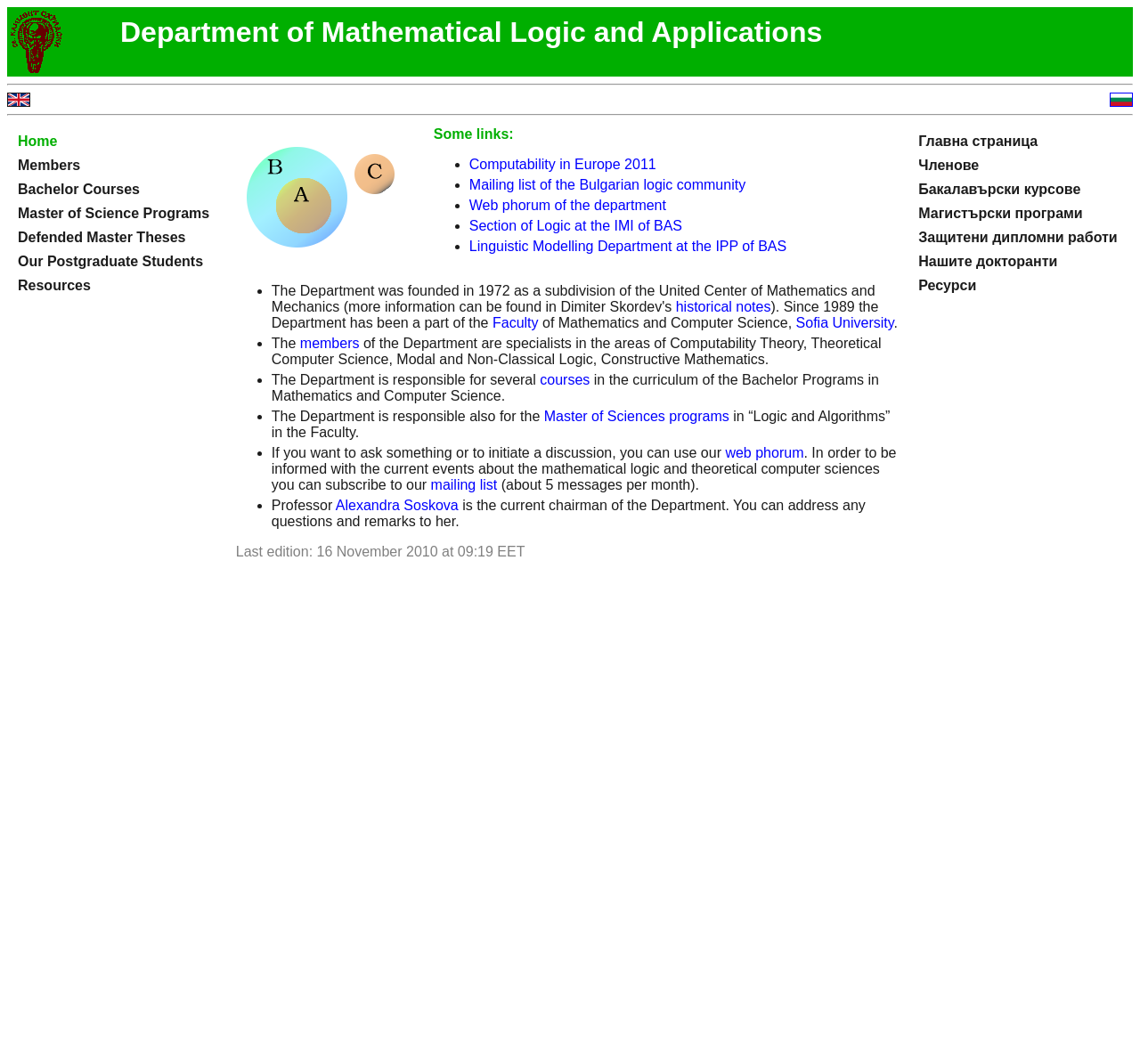Identify the bounding box coordinates of the clickable region required to complete the instruction: "Check 'Resources'". The coordinates should be given as four float numbers within the range of 0 and 1, i.e., [left, top, right, bottom].

[0.016, 0.261, 0.08, 0.275]